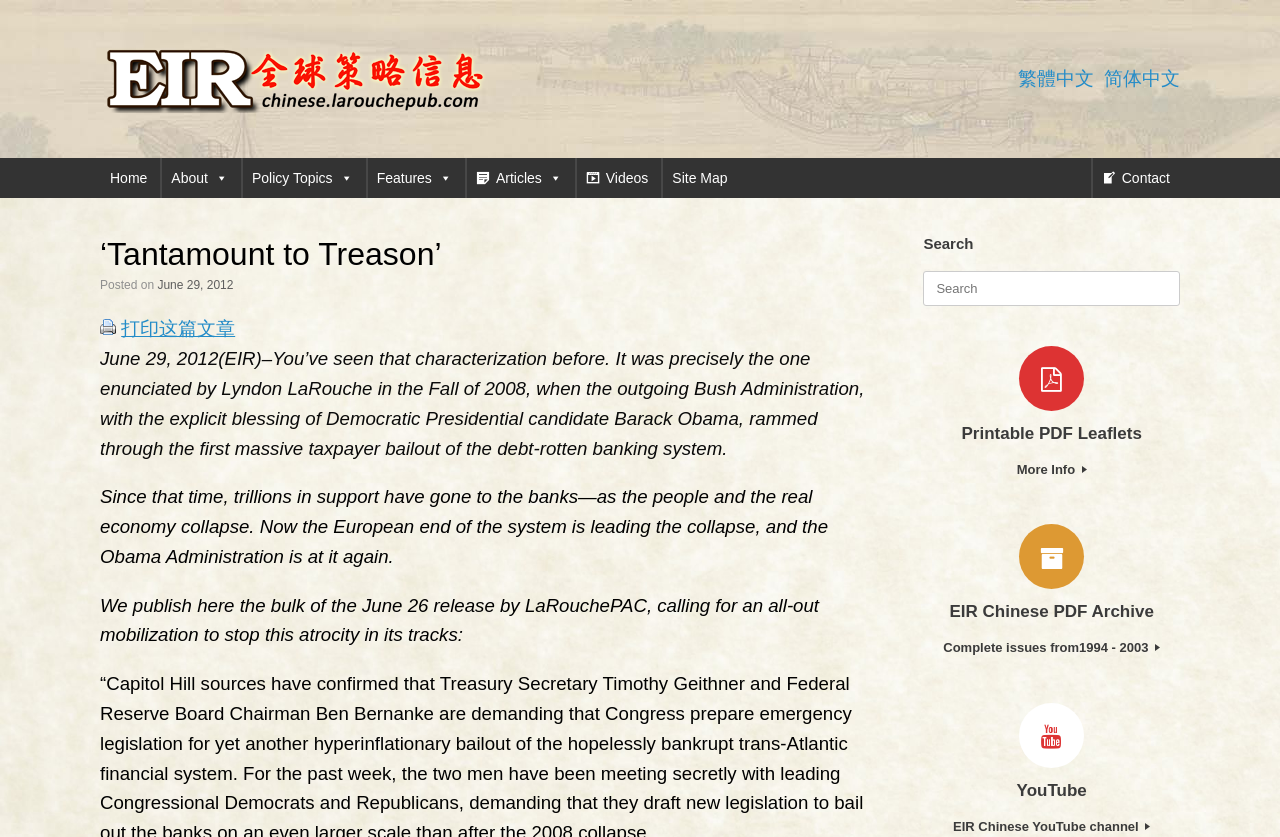Determine the bounding box coordinates for the clickable element required to fulfill the instruction: "Search for something". Provide the coordinates as four float numbers between 0 and 1, i.e., [left, top, right, bottom].

[0.721, 0.323, 0.922, 0.365]